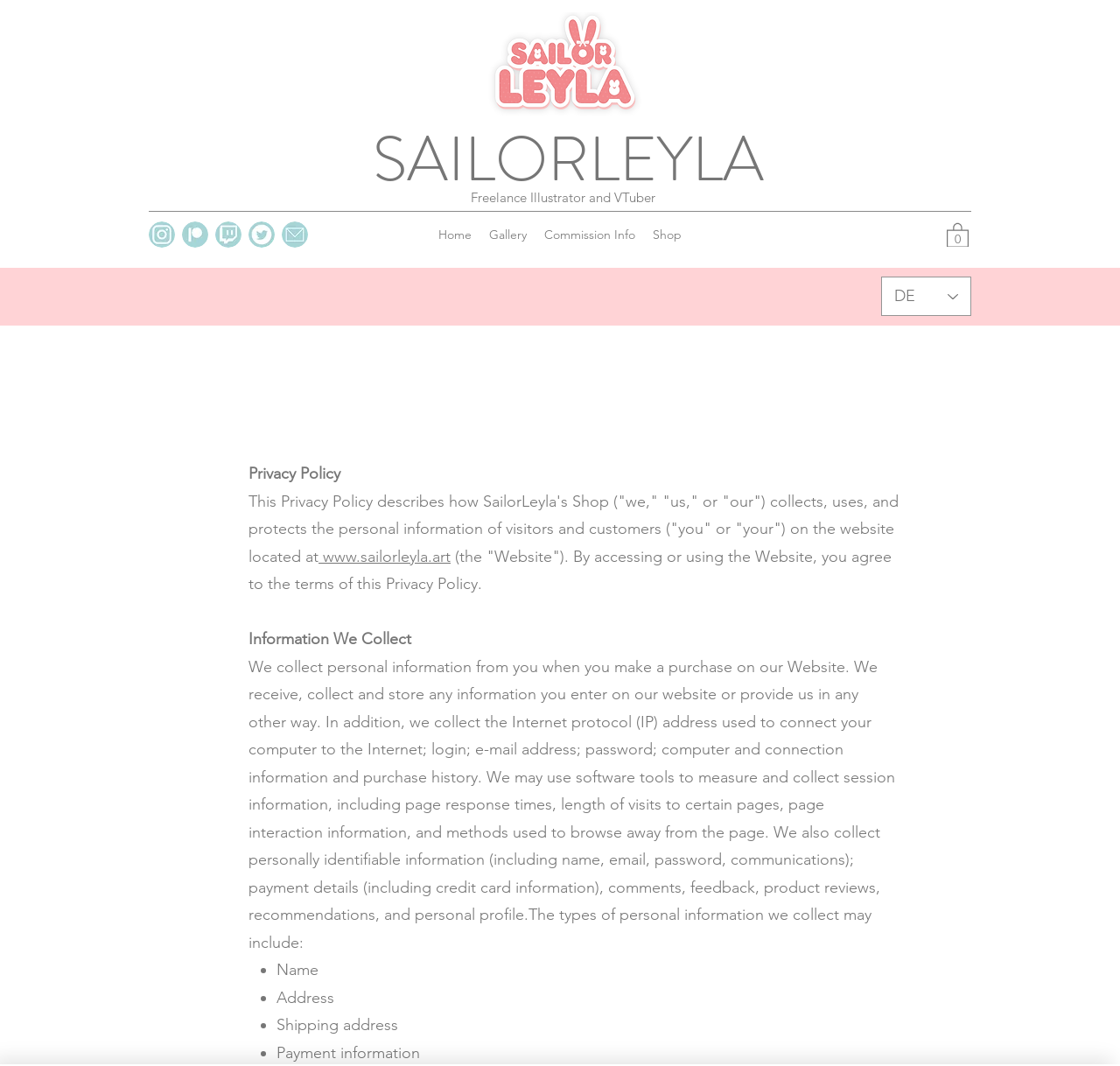Based on the image, please elaborate on the answer to the following question:
What is the purpose of this webpage?

The webpage is dedicated to the Privacy Policy of SailorLeyla's Shop, as evident from the StaticText element 'Privacy Policy' and the detailed text that follows, which outlines how the website collects, uses, and protects personal information.